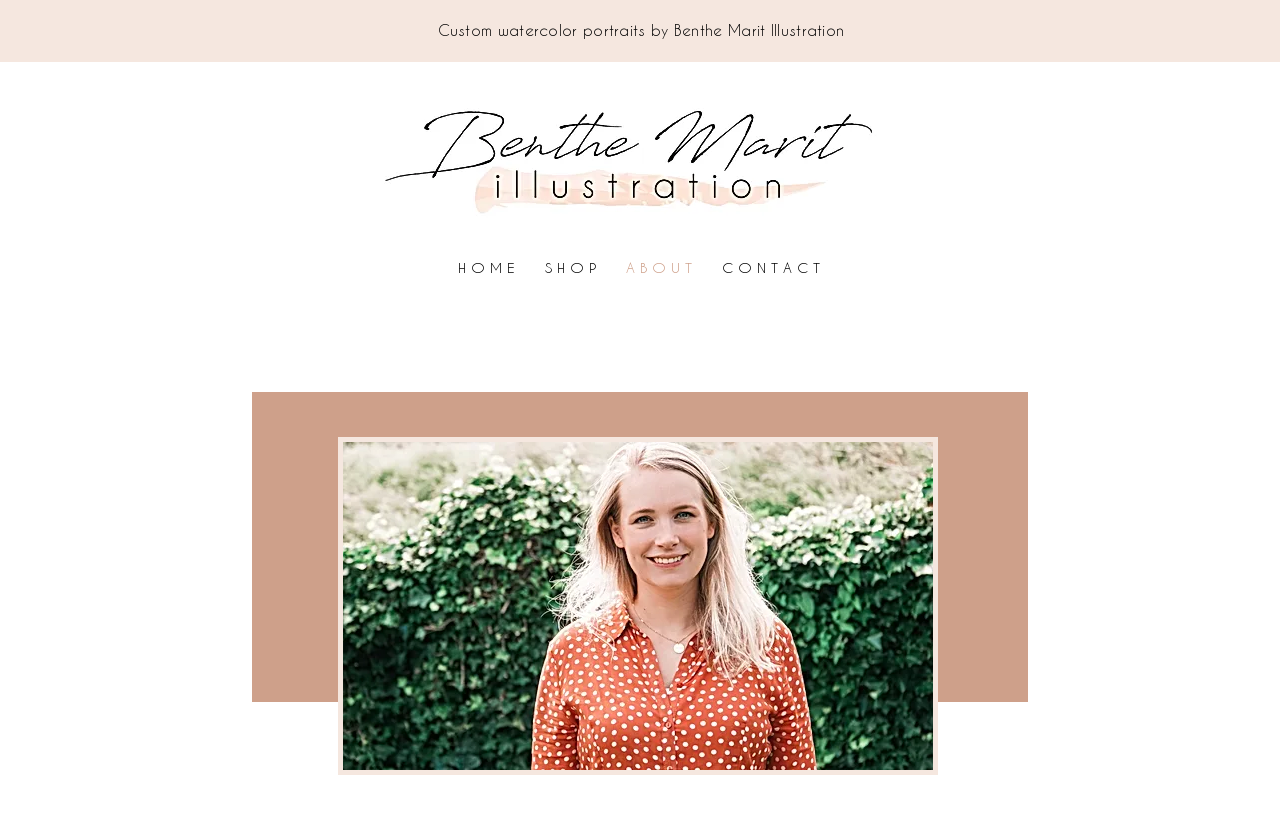Show the bounding box coordinates for the HTML element as described: "A B O U T".

[0.477, 0.308, 0.552, 0.34]